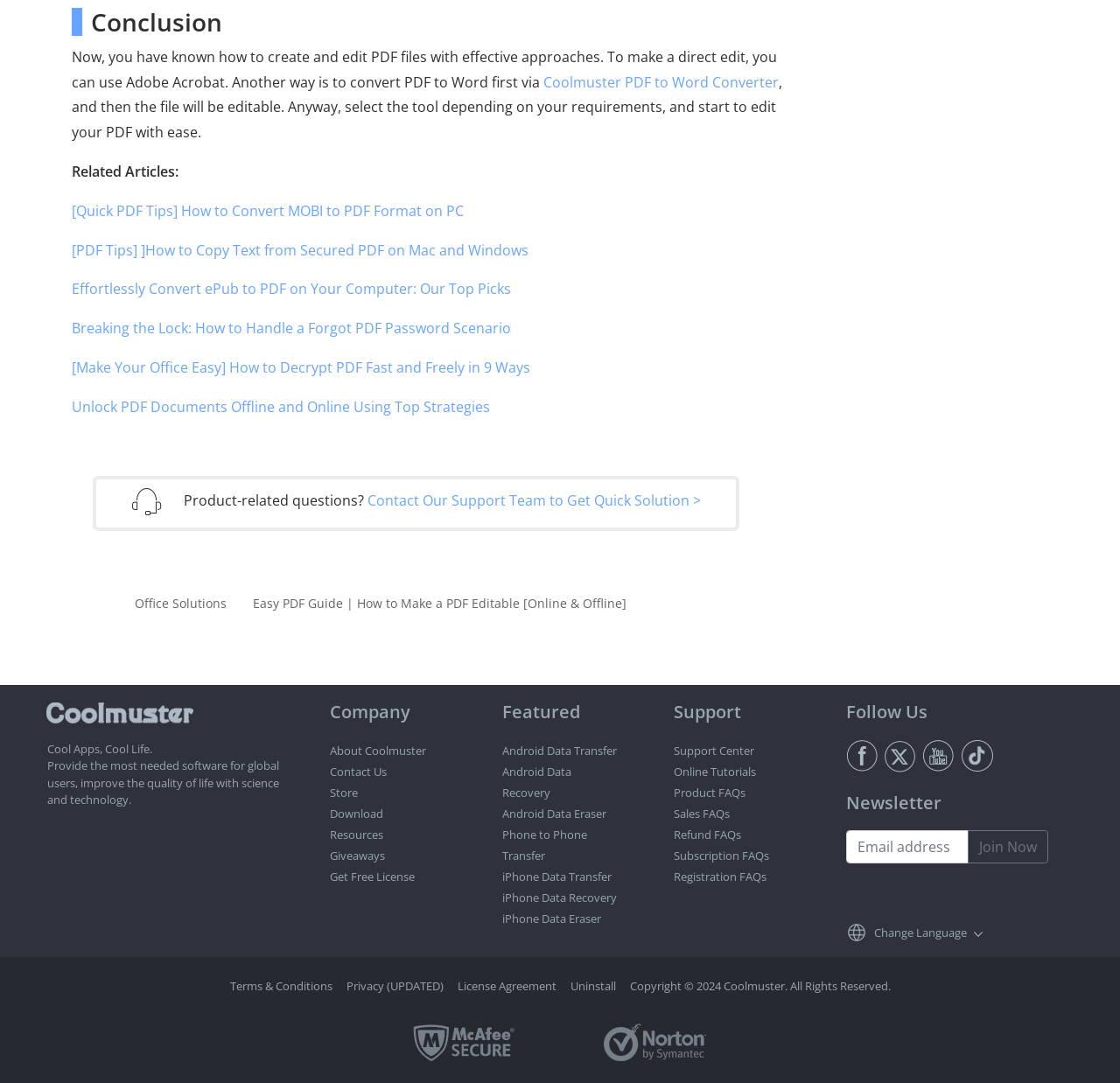Please analyze the image and give a detailed answer to the question:
What is the topic of the related articles section?

The related articles section lists several links to articles related to PDF, such as converting MOBI to PDF, copying text from secured PDF, and decrypting PDF.